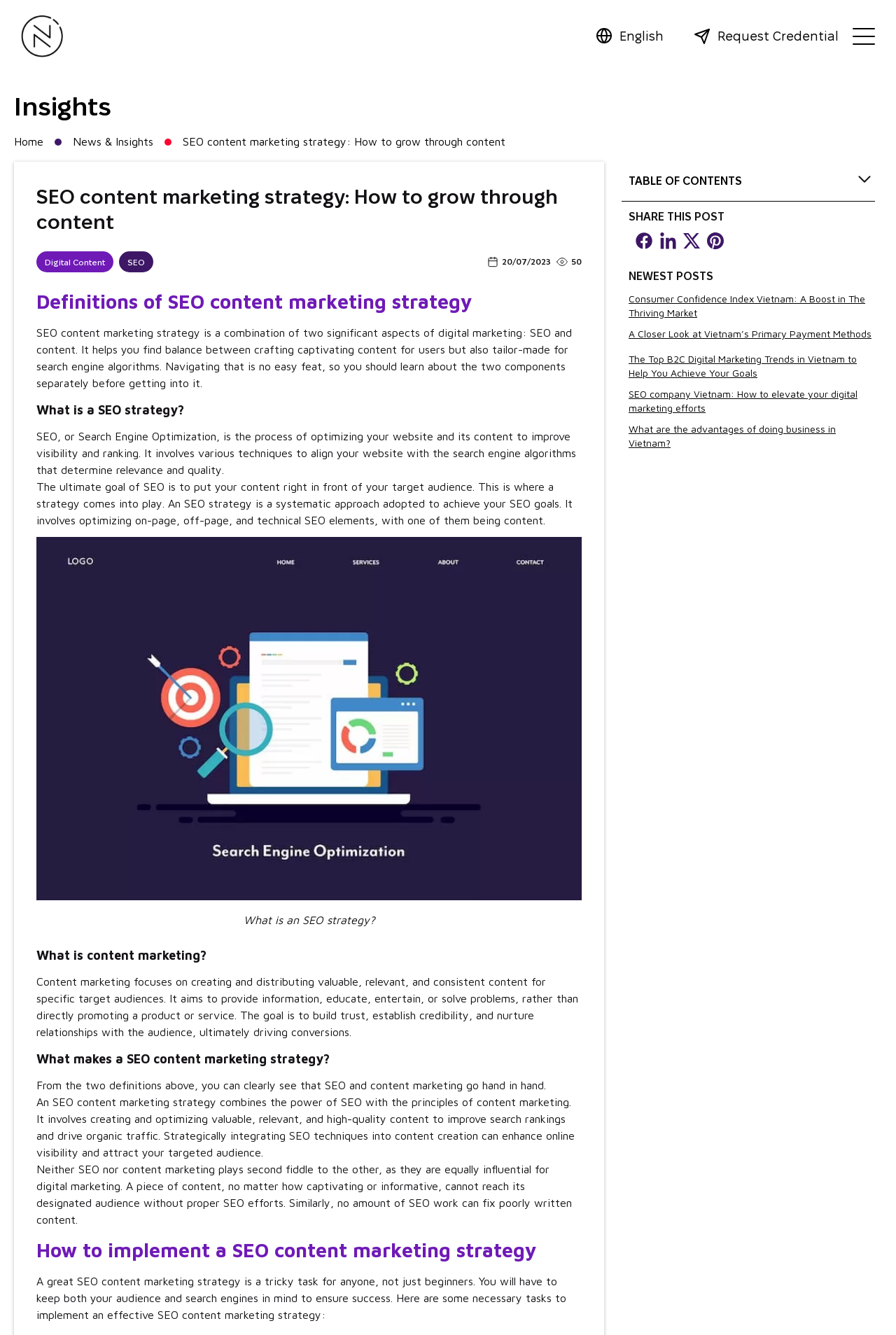Please determine the main heading text of this webpage.

SEO content marketing strategy: How to grow through content